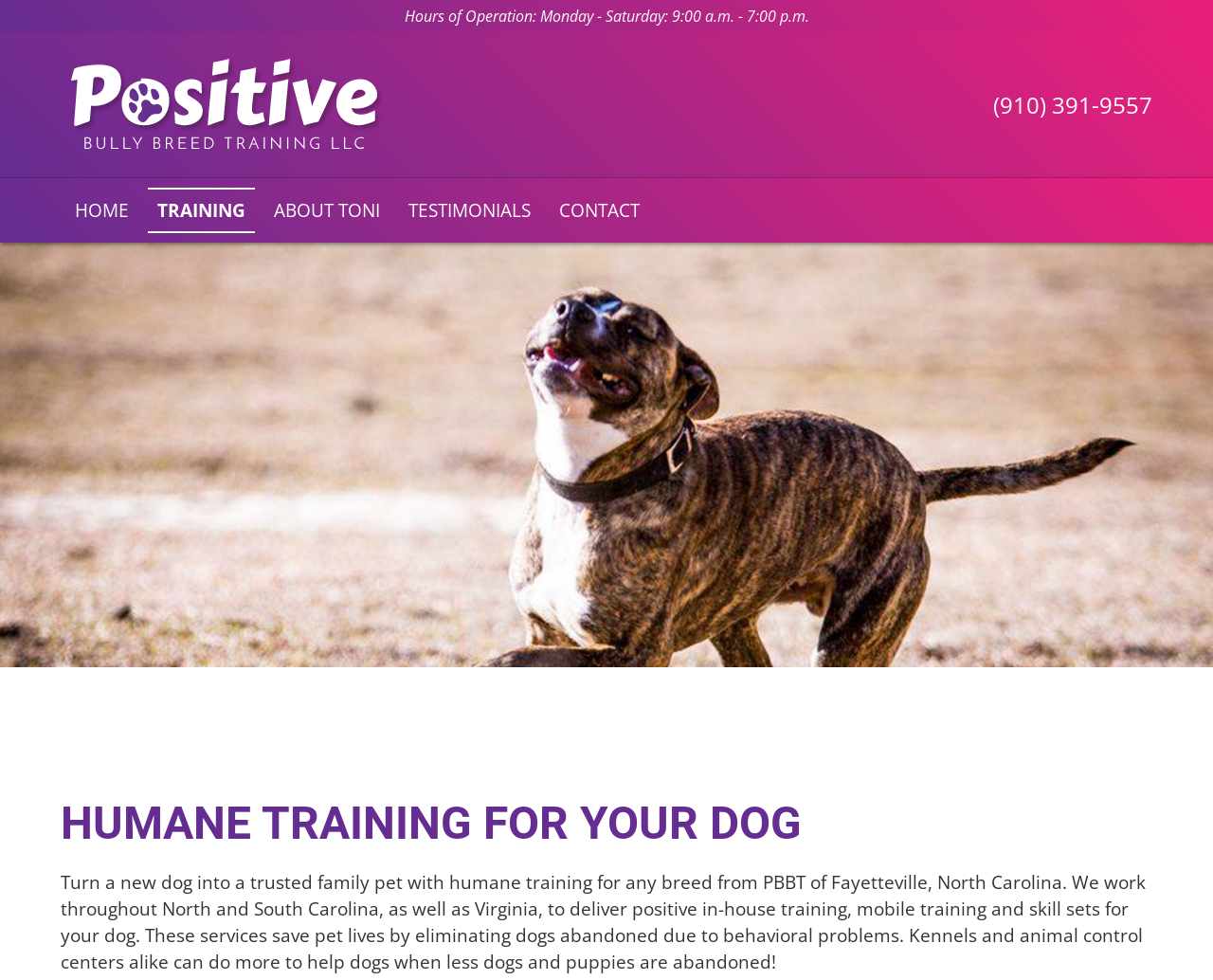Based on the element description: "About Toni", identify the bounding box coordinates for this UI element. The coordinates must be four float numbers between 0 and 1, listed as [left, top, right, bottom].

[0.218, 0.182, 0.321, 0.248]